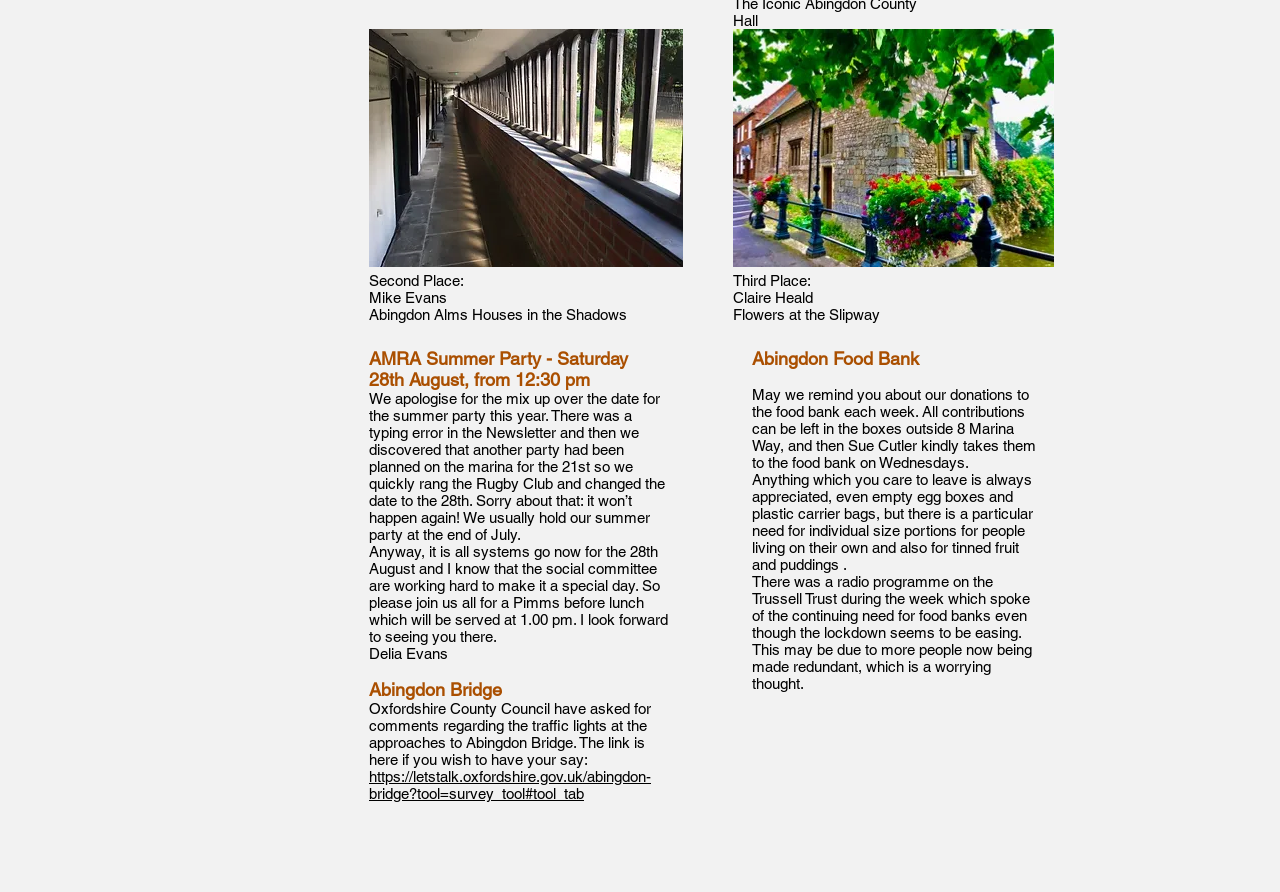Identify the bounding box of the HTML element described as: "https://letstalk.oxfordshire.gov.uk/abingdon- bridge?tool=survey_tool#tool_tab".

[0.288, 0.861, 0.509, 0.899]